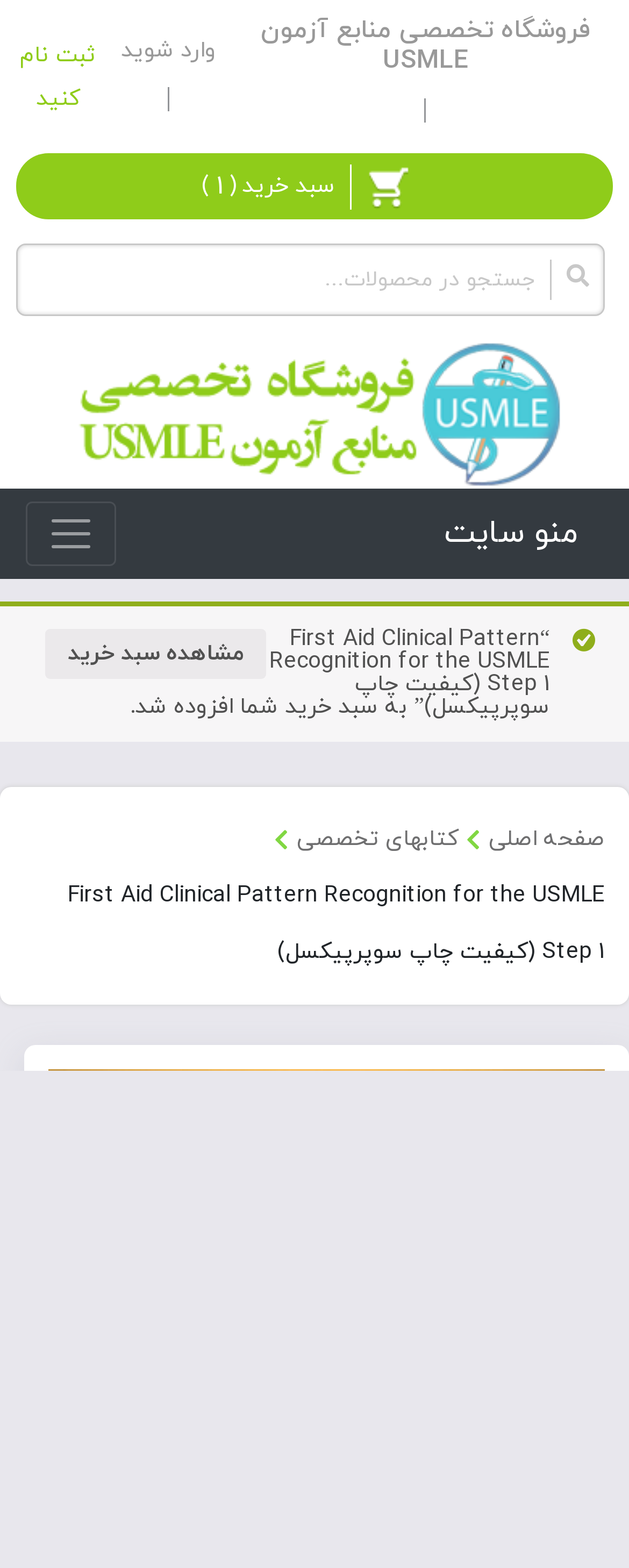What is the name of the product added to the cart? Look at the image and give a one-word or short phrase answer.

First Aid Clinical Pattern Recognition for the USMLE Step 1